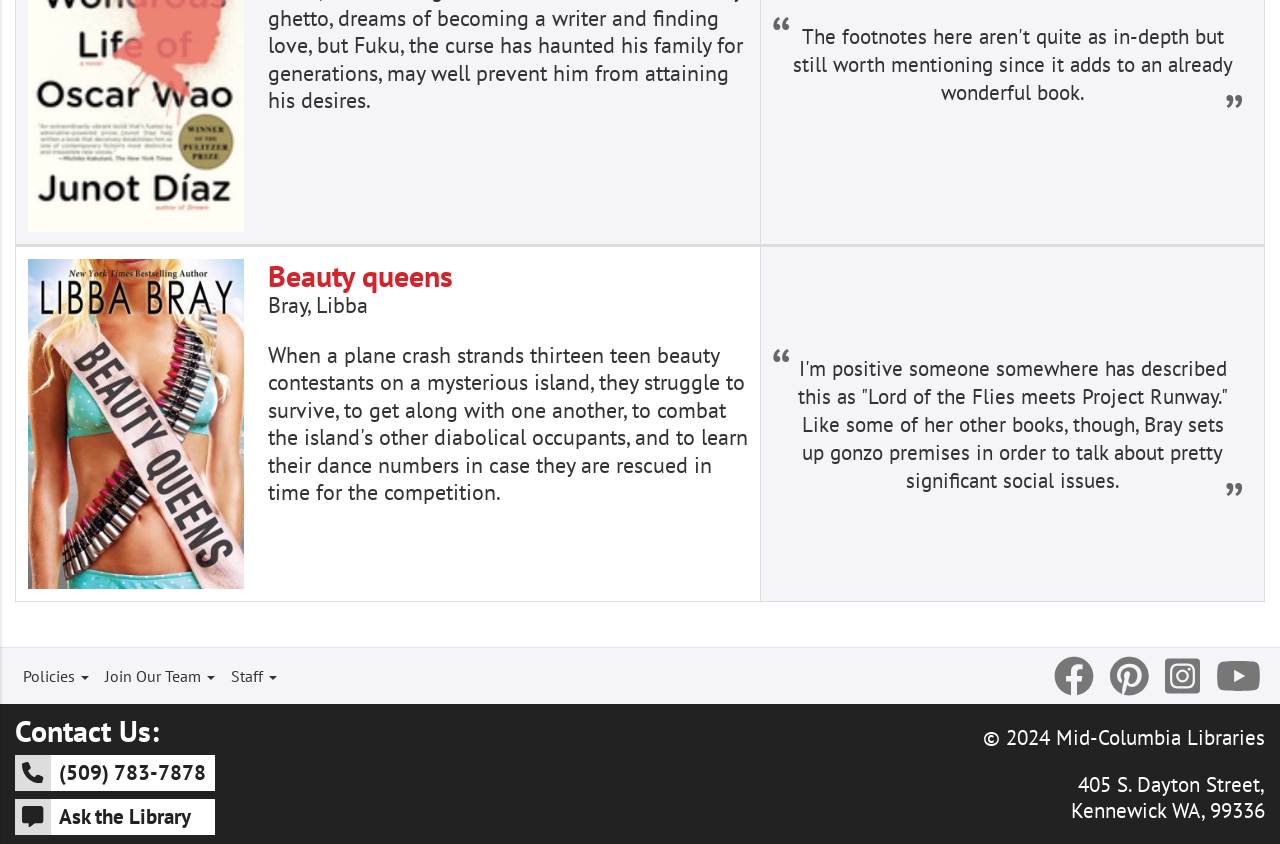Please identify the bounding box coordinates of the element I should click to complete this instruction: 'Contact us through phone number'. The coordinates should be given as four float numbers between 0 and 1, like this: [left, top, right, bottom].

[0.012, 0.894, 0.168, 0.937]